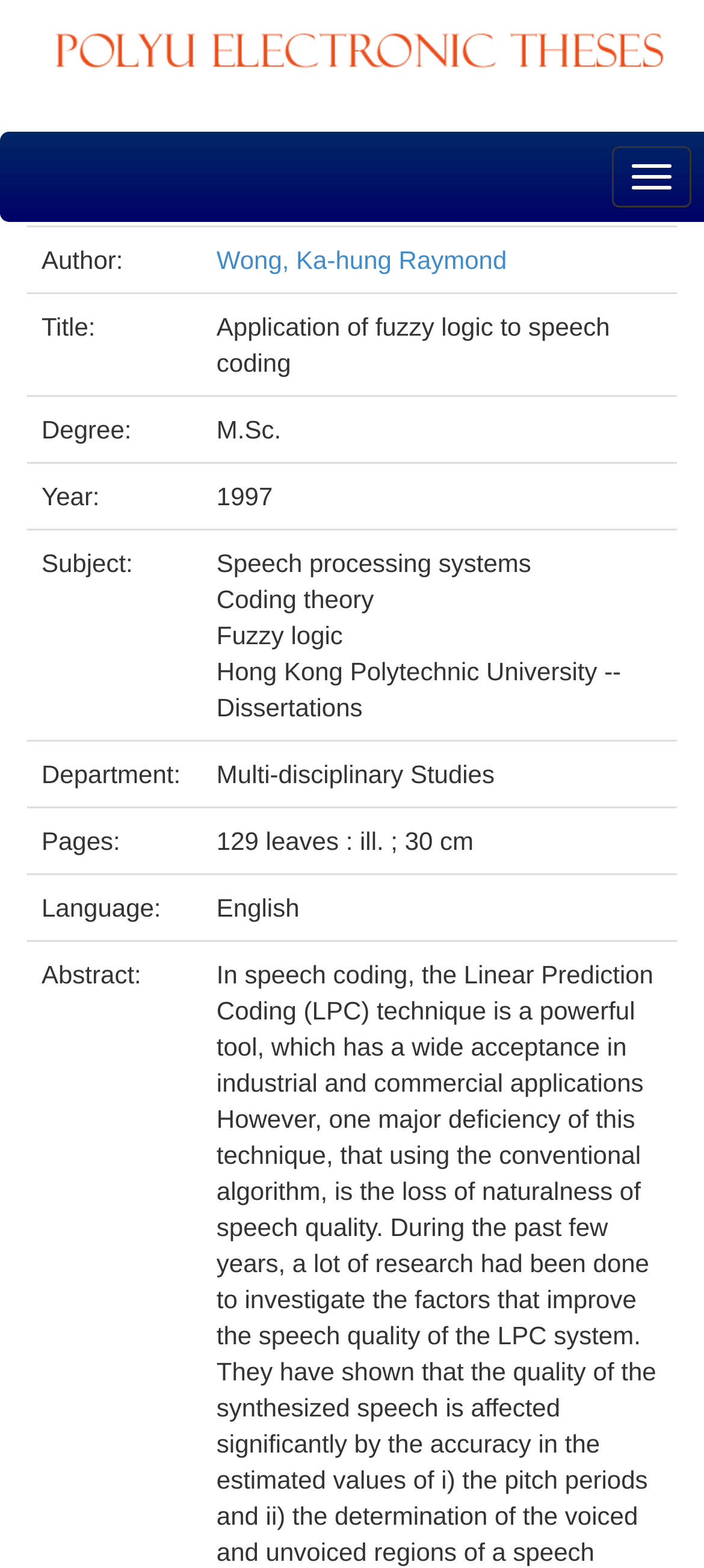Provide a short answer using a single word or phrase for the following question: 
Who is the author of this thesis?

Wong, Ka-hung Raymond